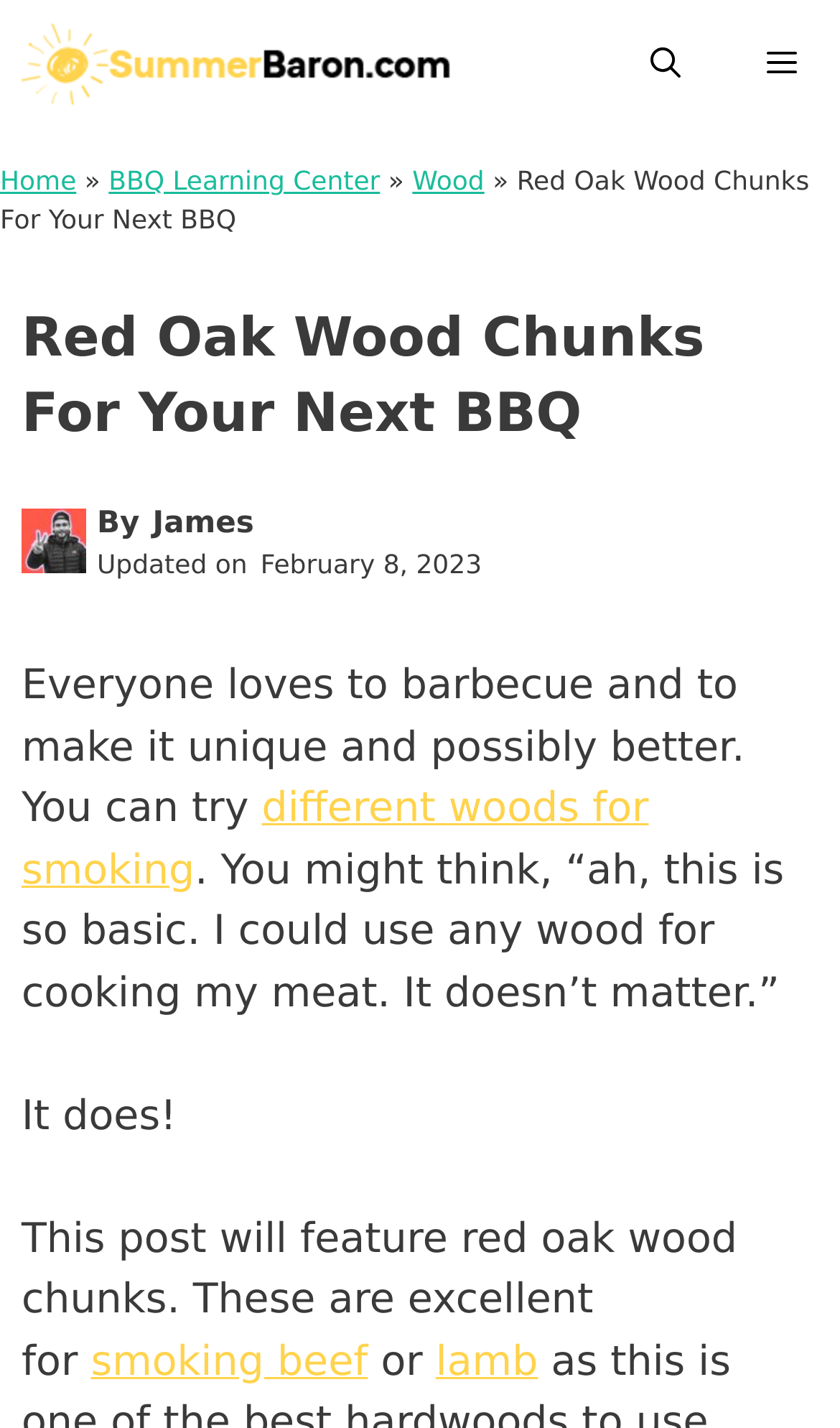Bounding box coordinates are given in the format (top-left x, top-left y, bottom-right x, bottom-right y). All values should be floating point numbers between 0 and 1. Provide the bounding box coordinate for the UI element described as: different woods for smoking

[0.026, 0.549, 0.772, 0.626]